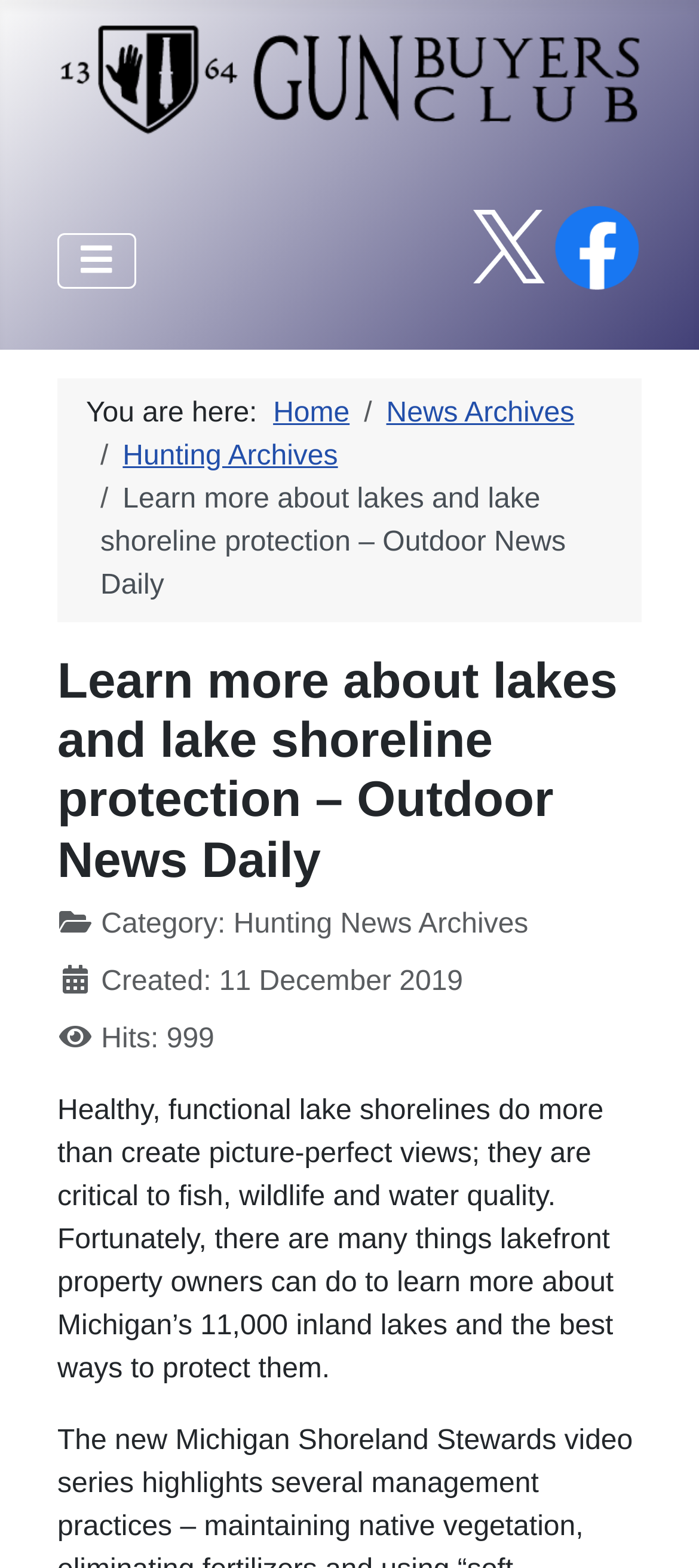Determine the bounding box coordinates of the element's region needed to click to follow the instruction: "Go to Home". Provide these coordinates as four float numbers between 0 and 1, formatted as [left, top, right, bottom].

[0.391, 0.253, 0.5, 0.273]